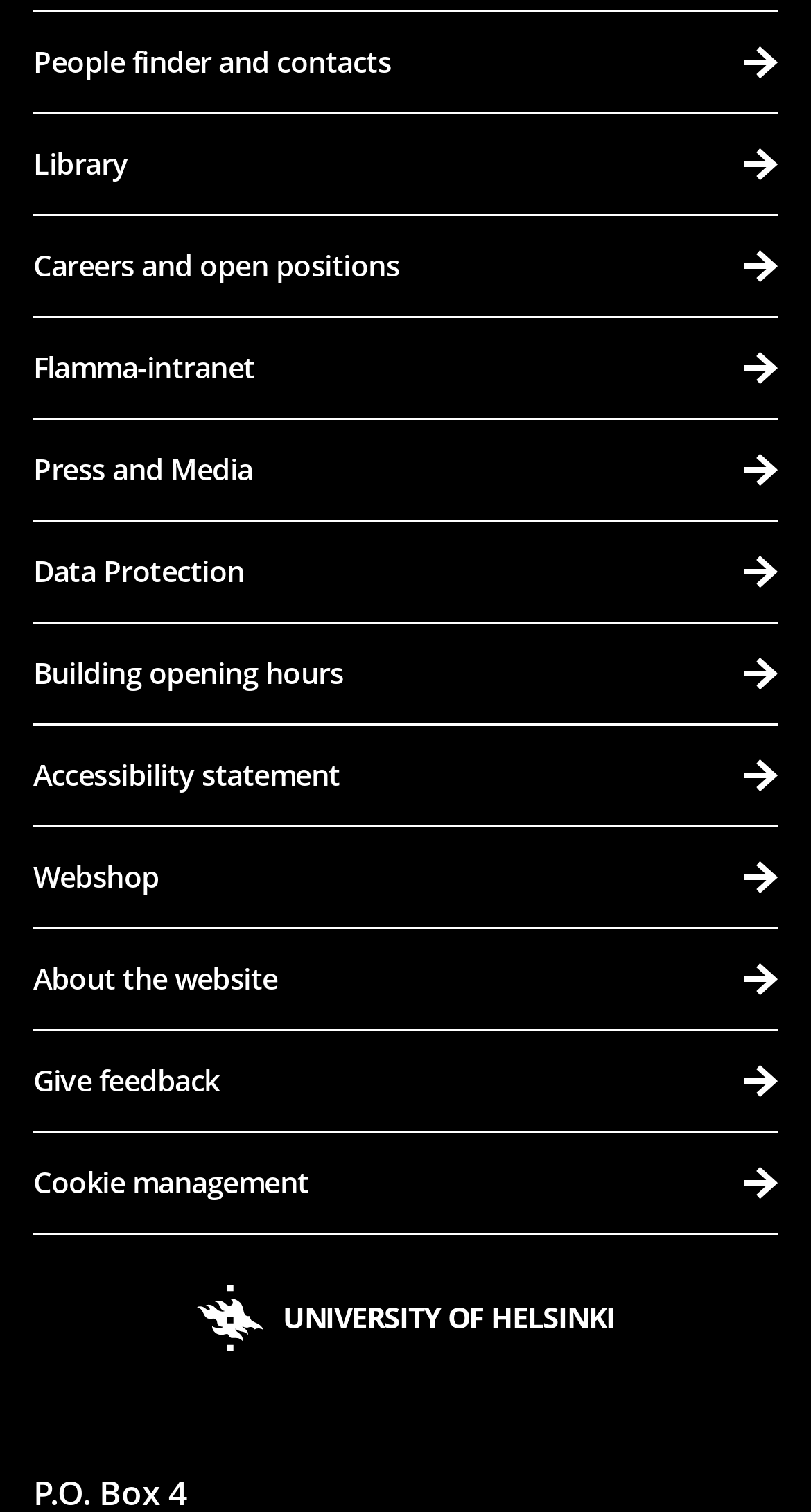Given the webpage screenshot, identify the bounding box of the UI element that matches this description: "Building opening hours".

[0.041, 0.448, 0.959, 0.515]